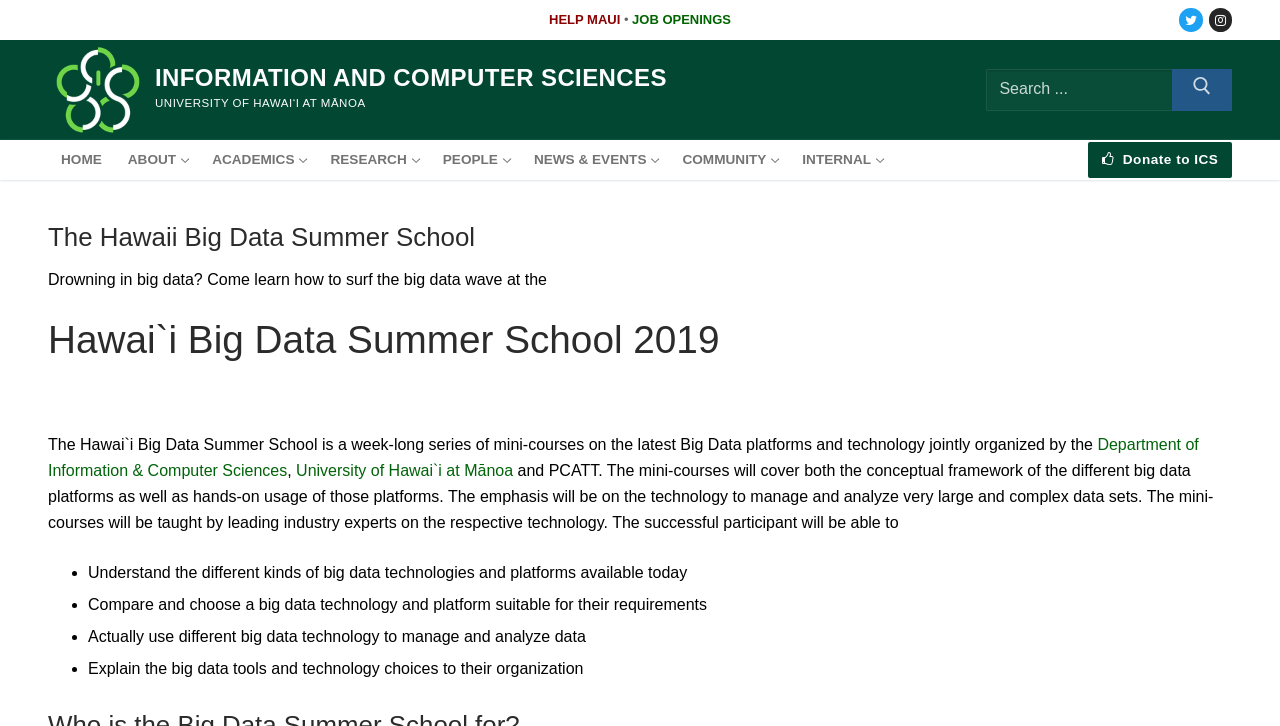Please identify the bounding box coordinates of the area I need to click to accomplish the following instruction: "Visit the Twitter page".

[0.921, 0.011, 0.94, 0.044]